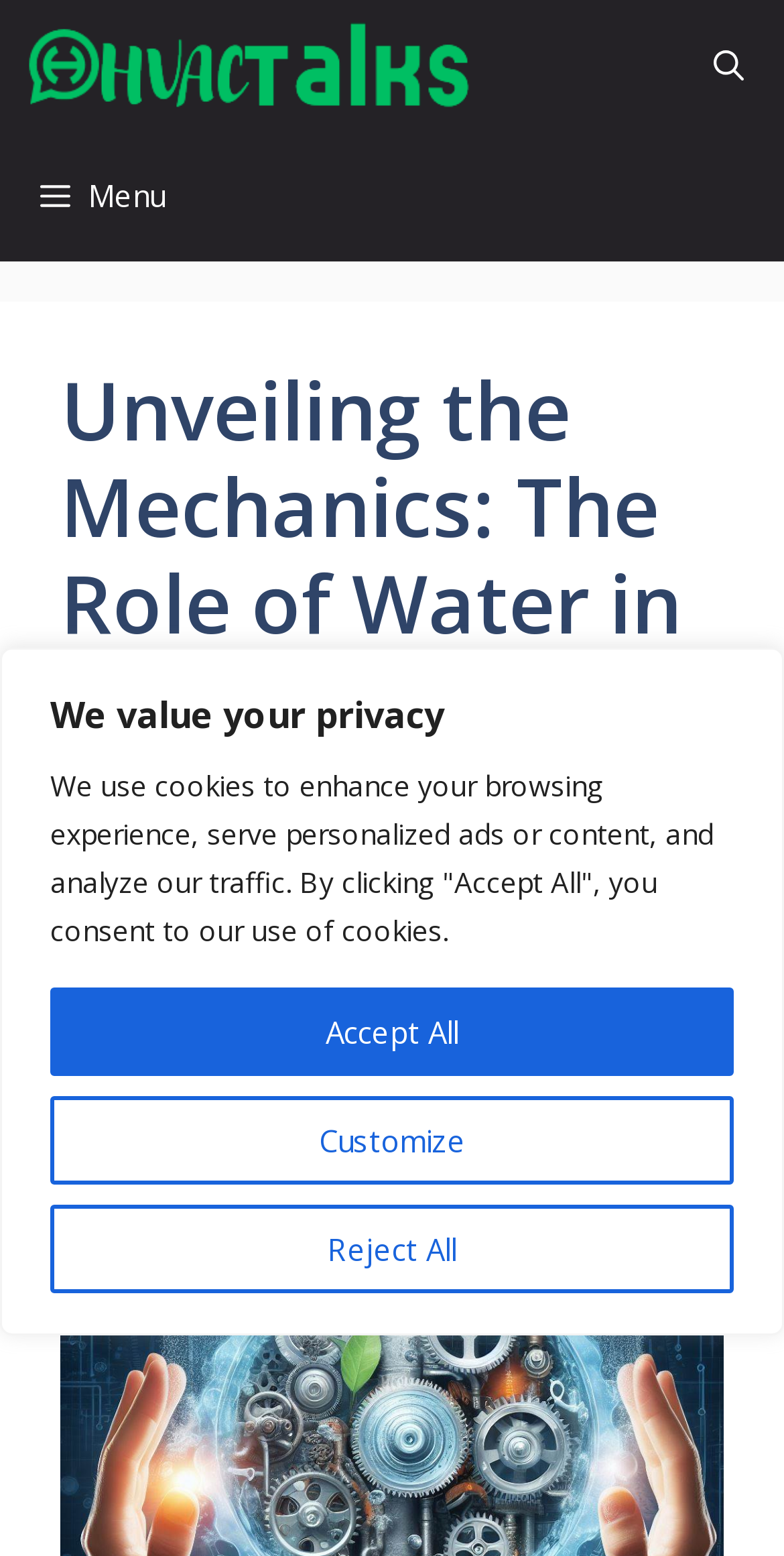Pinpoint the bounding box coordinates of the element to be clicked to execute the instruction: "go to HVAC TALKS homepage".

[0.026, 0.0, 0.603, 0.084]